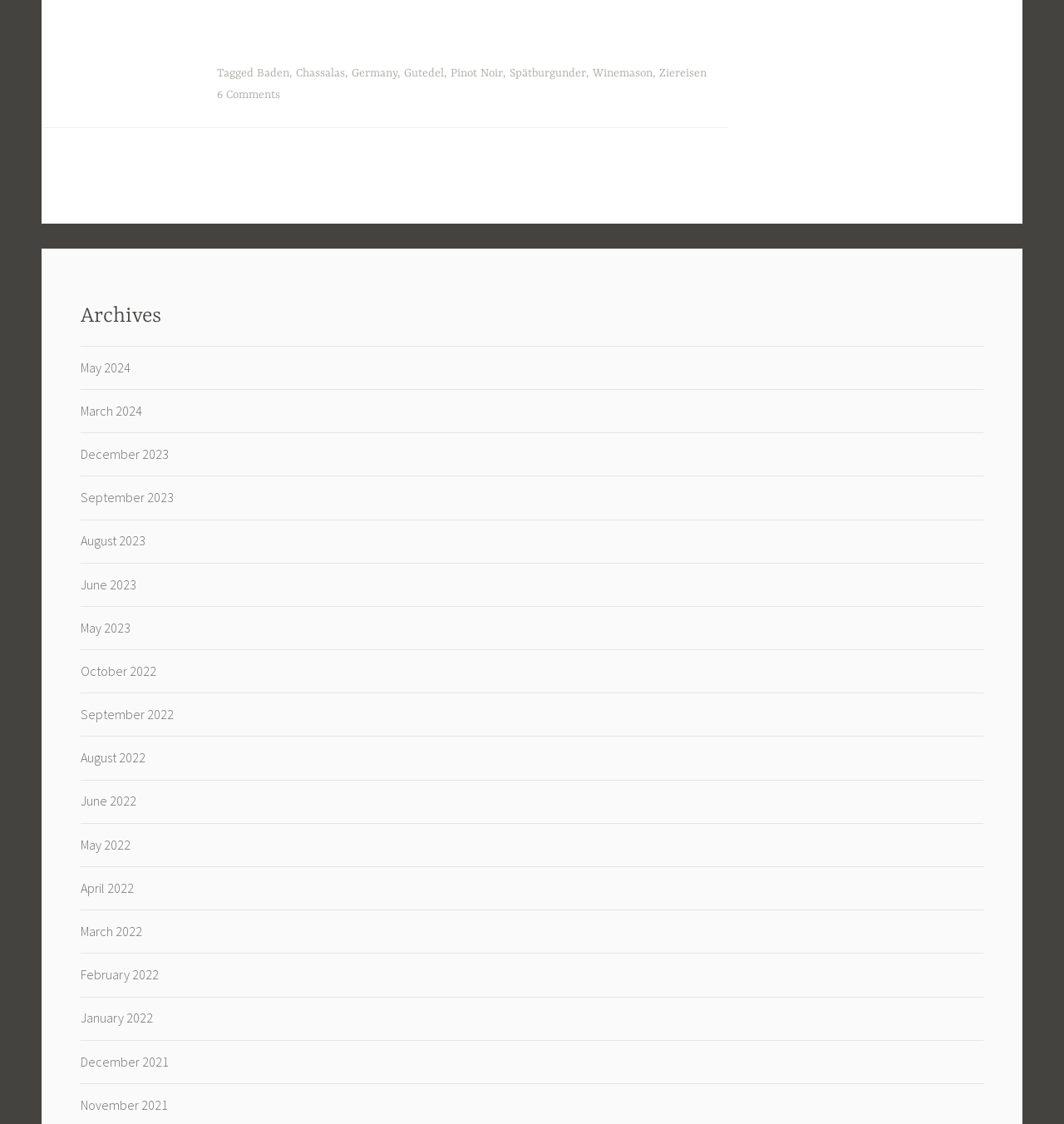For the element described, predict the bounding box coordinates as (top-left x, top-left y, bottom-right x, bottom-right y). All values should be between 0 and 1. Element description: Pigeons

None